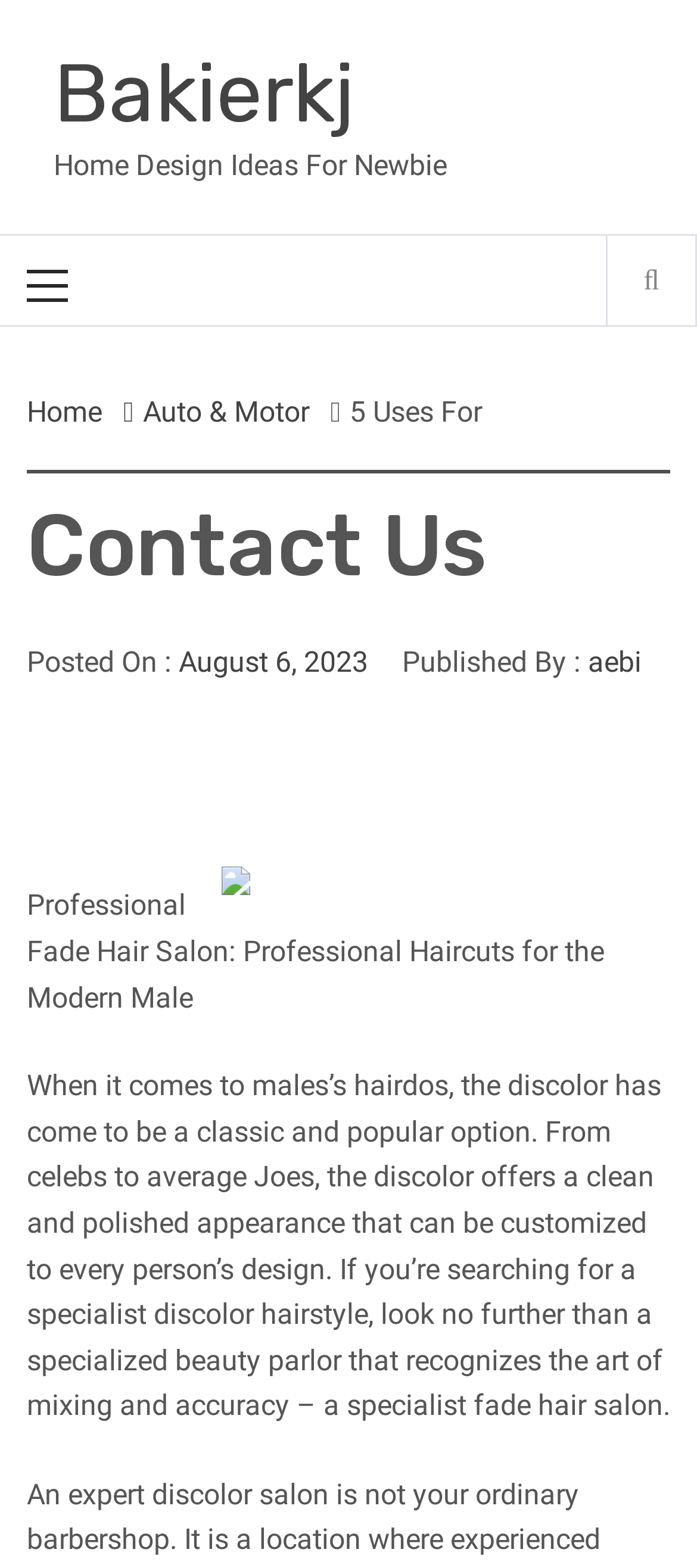Locate the bounding box of the UI element described by: "aebi" in the given webpage screenshot.

[0.844, 0.412, 0.921, 0.433]